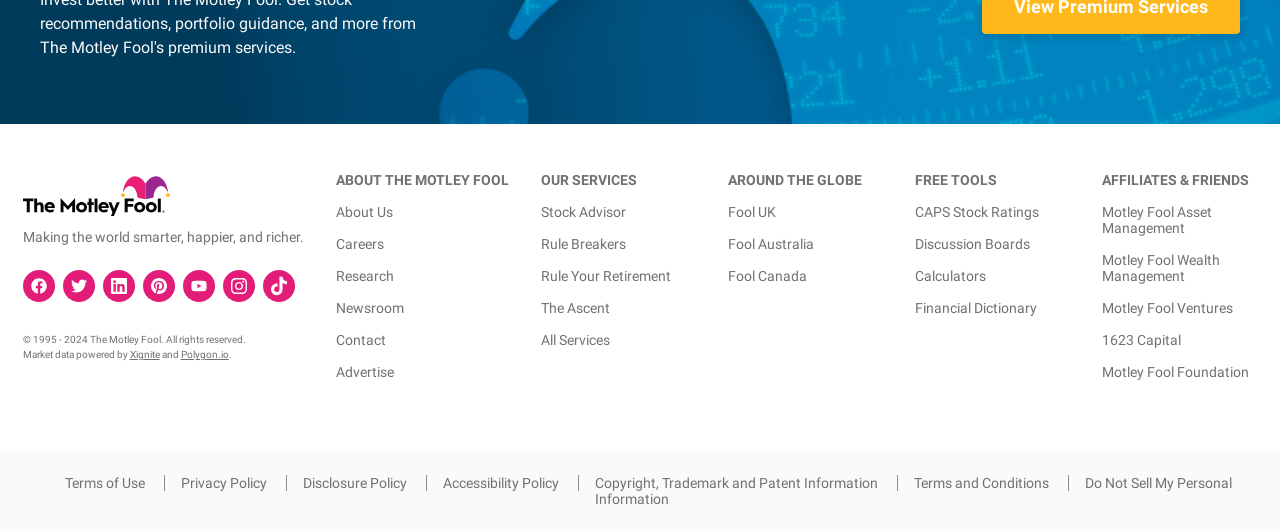Identify the bounding box coordinates of the section to be clicked to complete the task described by the following instruction: "go to home page". The coordinates should be four float numbers between 0 and 1, formatted as [left, top, right, bottom].

None